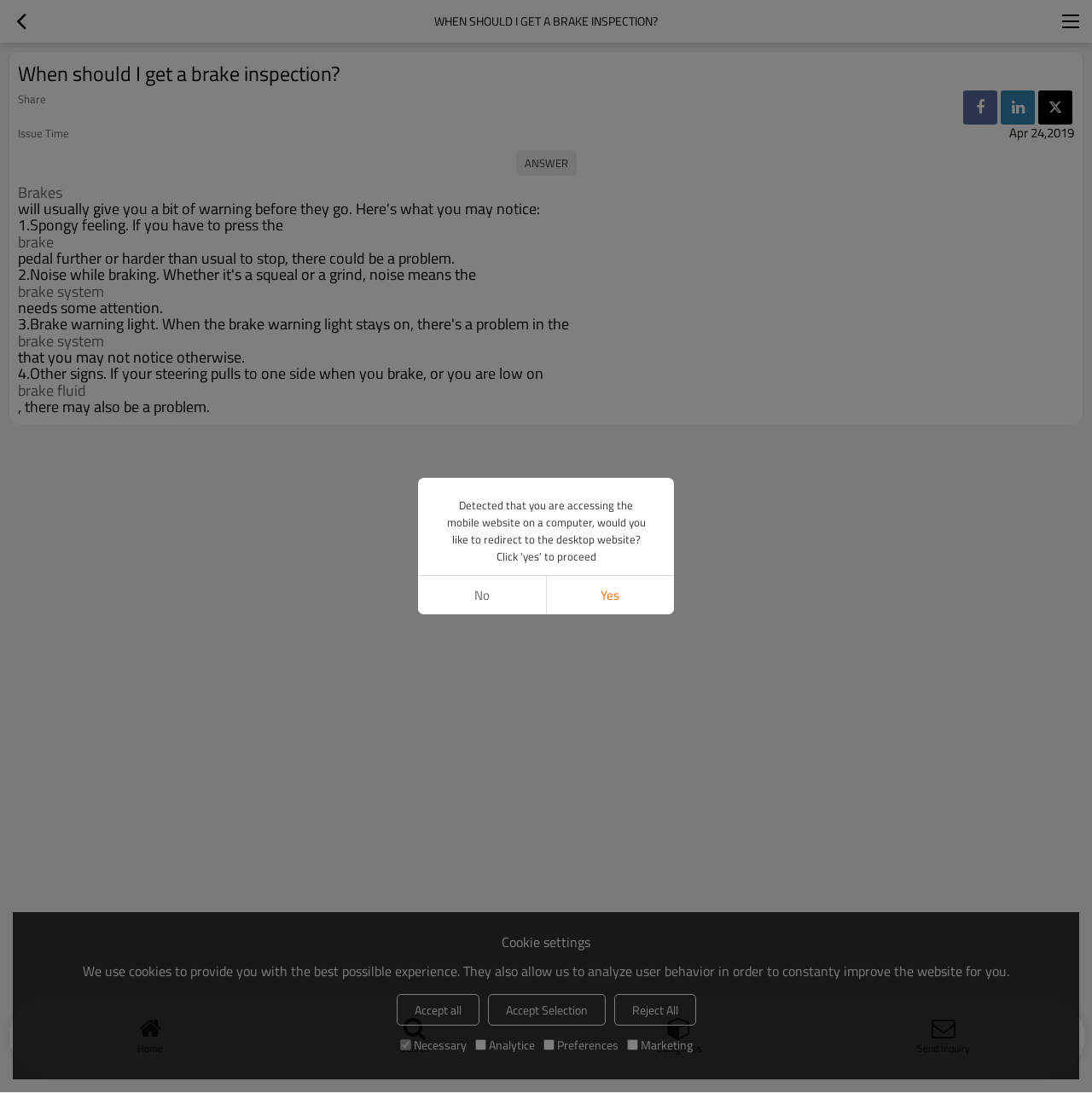Based on the element description: "title="Share Twitter"", identify the bounding box coordinates for this UI element. The coordinates must be four float numbers between 0 and 1, listed as [left, top, right, bottom].

[0.951, 0.083, 0.982, 0.114]